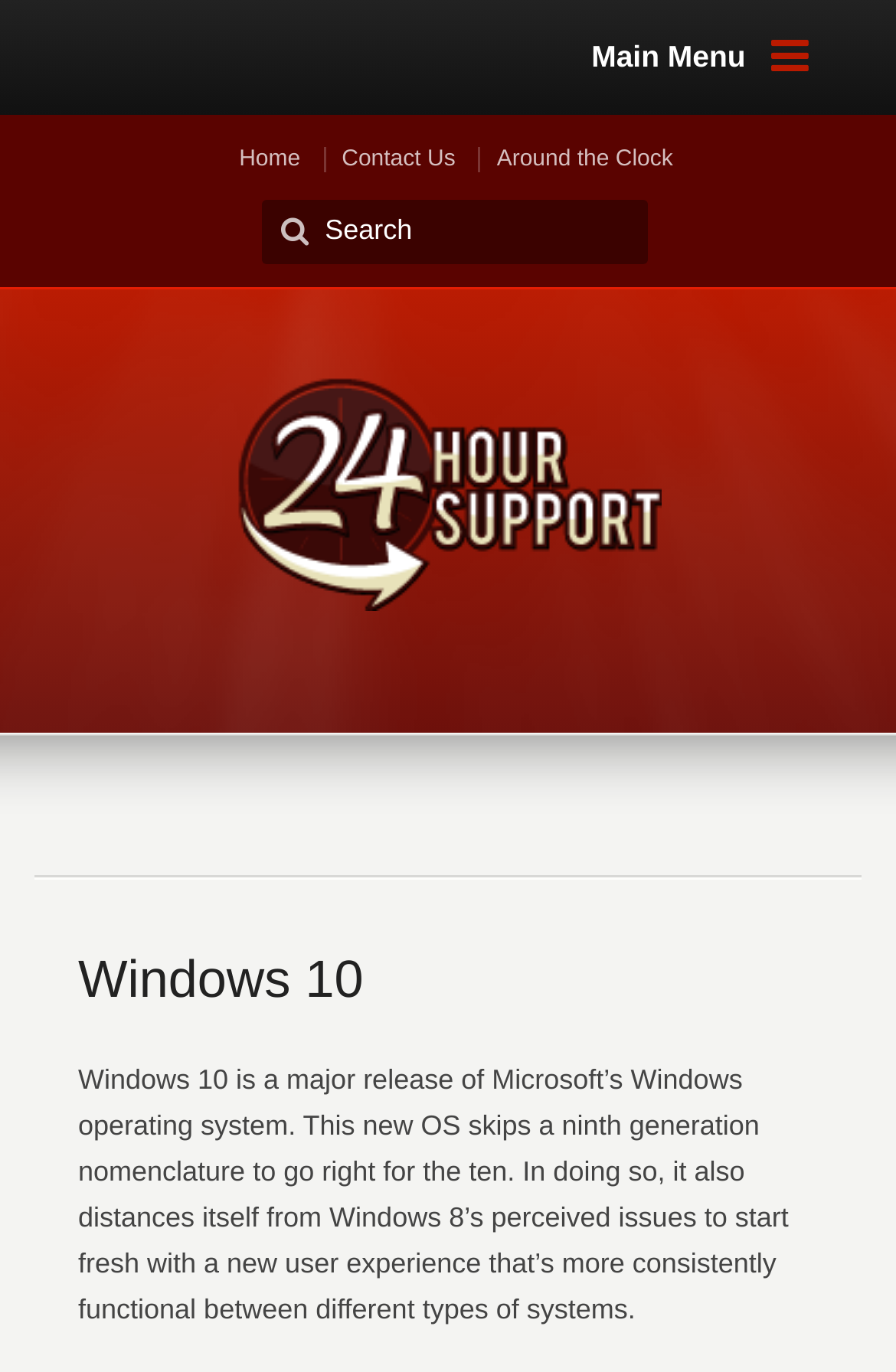Return the bounding box coordinates of the UI element that corresponds to this description: "Around the Clock". The coordinates must be given as four float numbers in the range of 0 and 1, [left, top, right, bottom].

[0.554, 0.107, 0.751, 0.126]